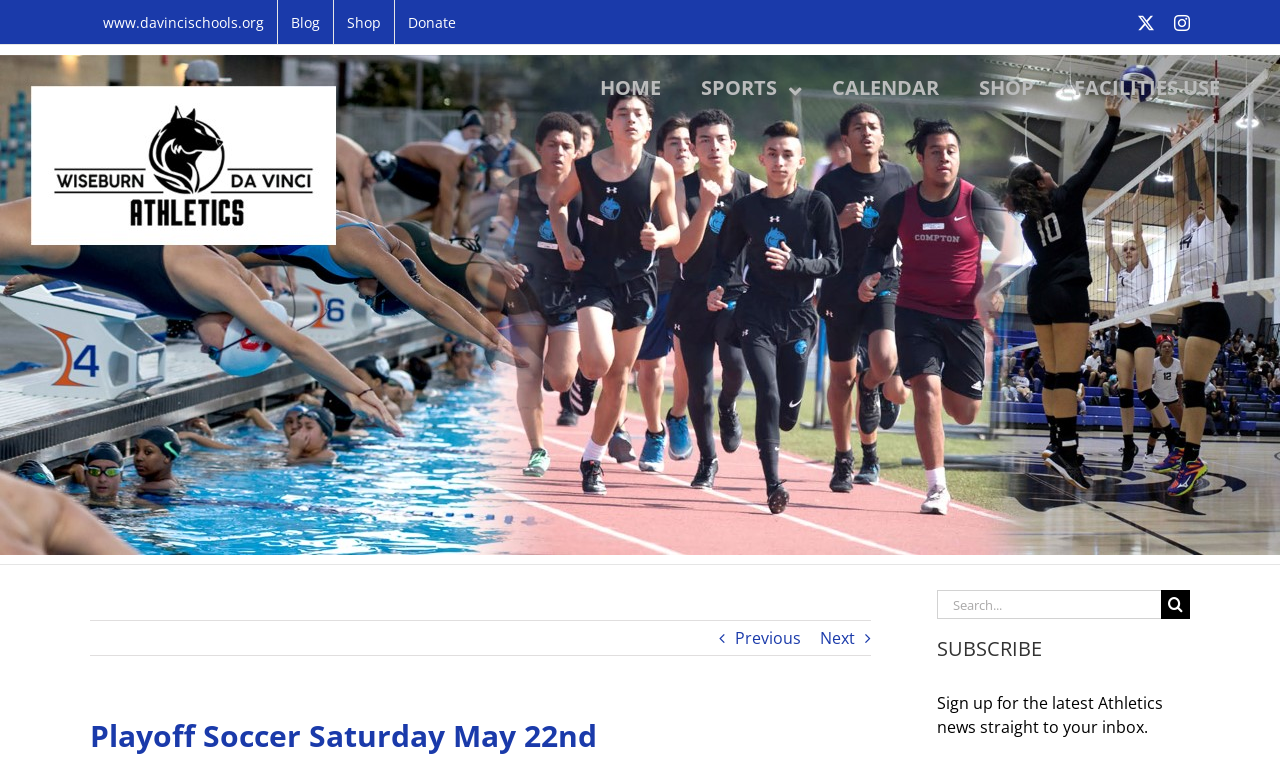Point out the bounding box coordinates of the section to click in order to follow this instruction: "search for something".

[0.732, 0.778, 0.907, 0.817]